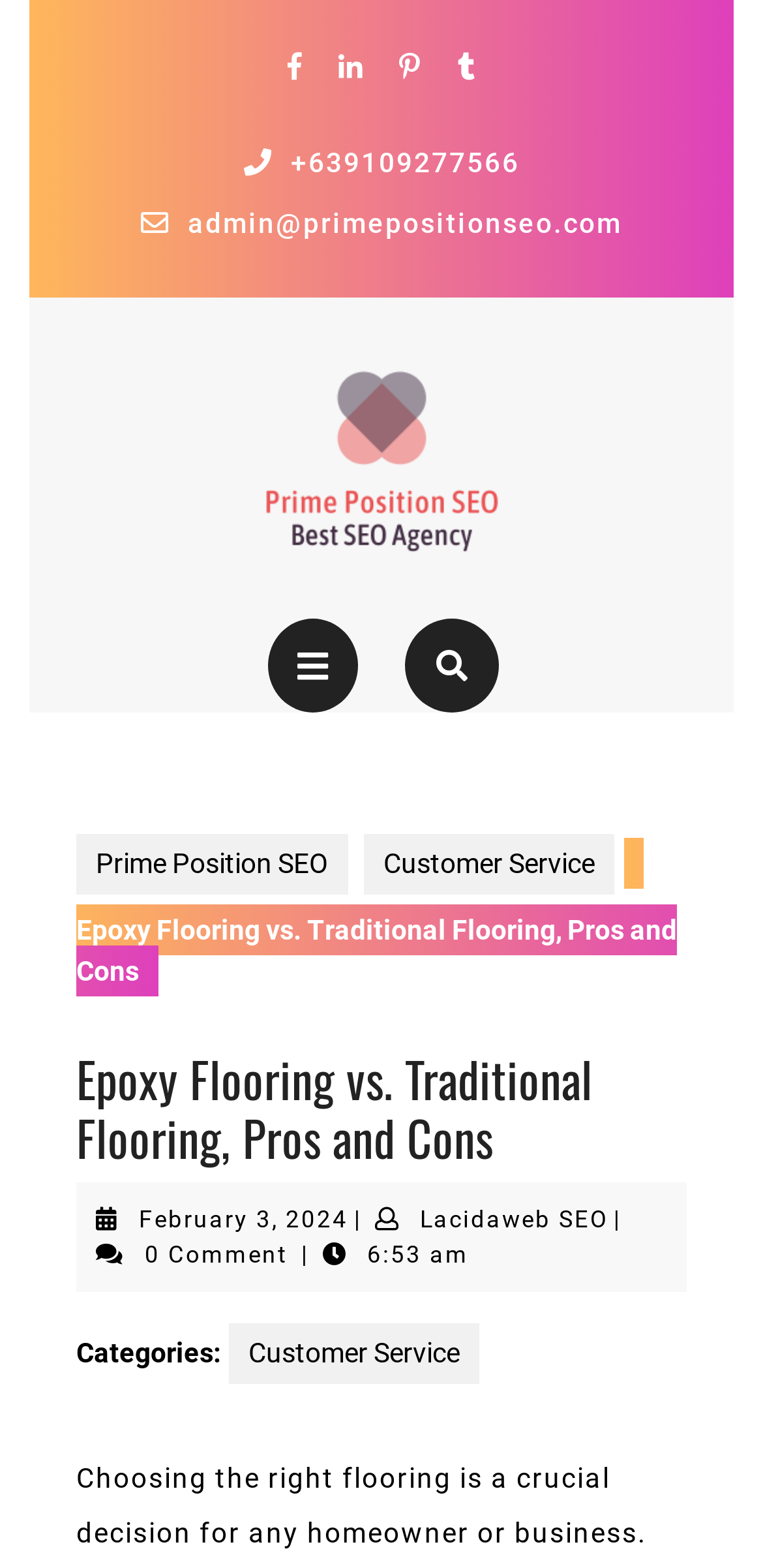Locate the bounding box coordinates of the element that should be clicked to execute the following instruction: "Open Prime Position SEO".

[0.315, 0.281, 0.685, 0.301]